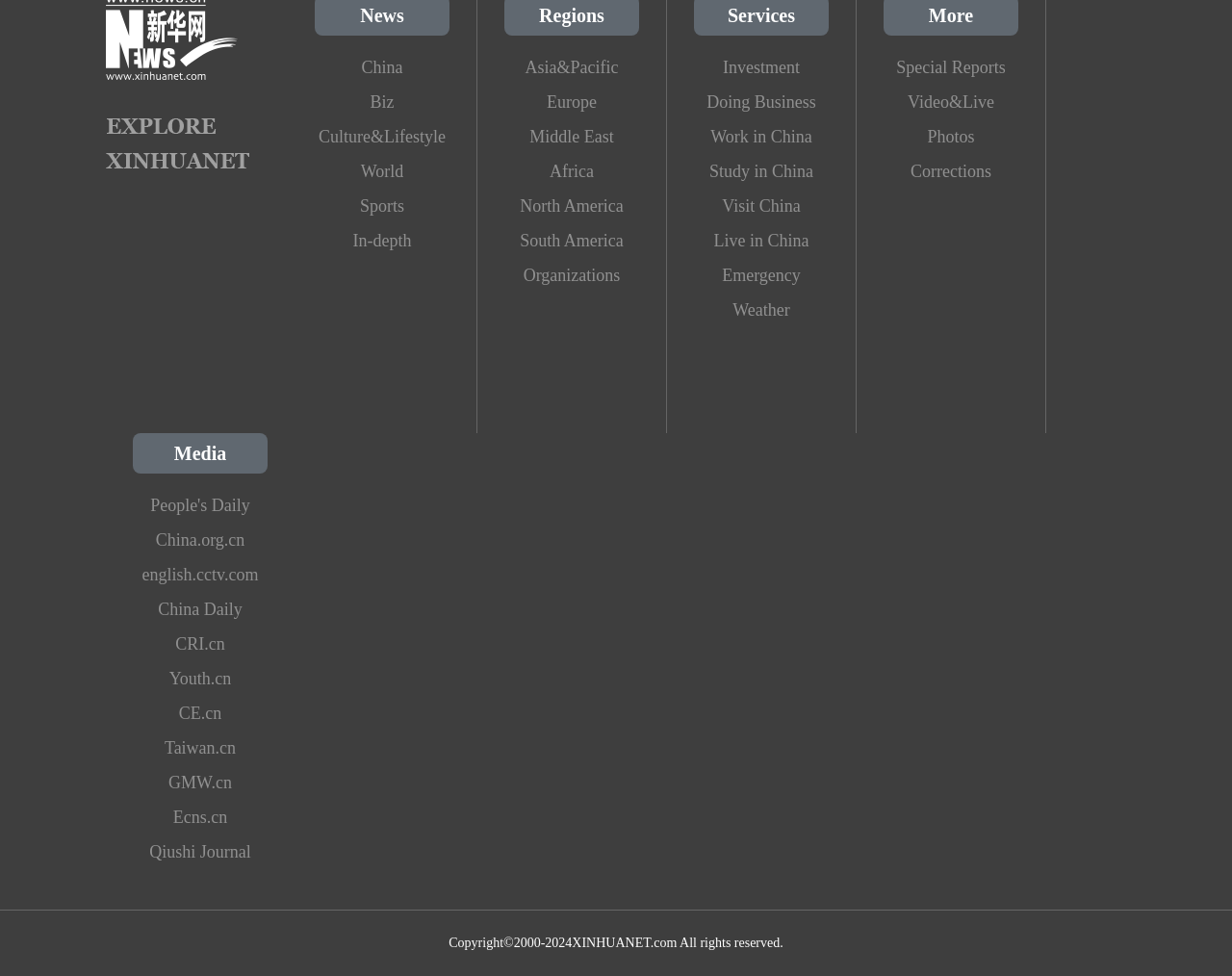Determine the bounding box coordinates of the element's region needed to click to follow the instruction: "Go to People's Daily website". Provide these coordinates as four float numbers between 0 and 1, formatted as [left, top, right, bottom].

[0.108, 0.5, 0.217, 0.536]